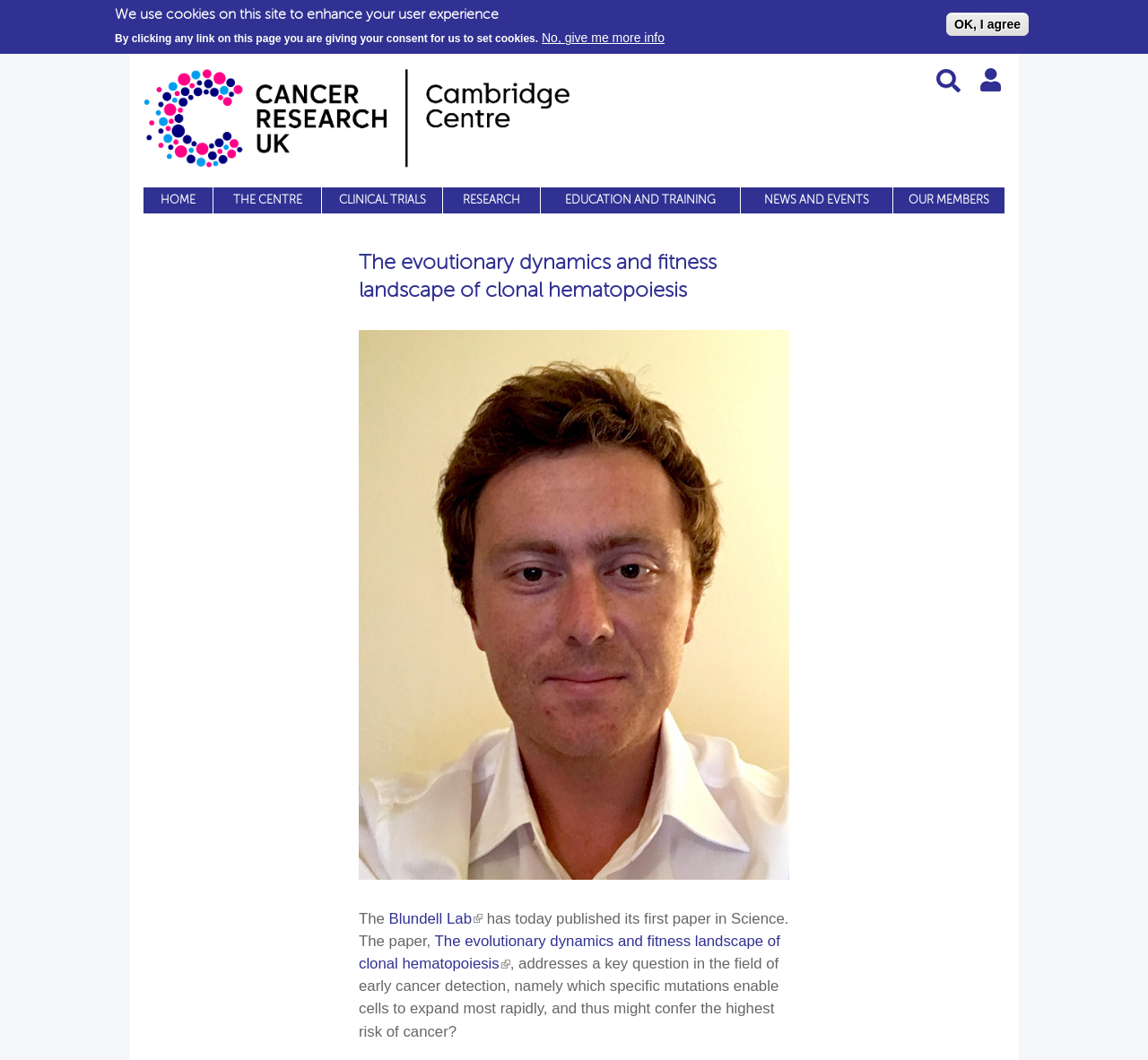Find the bounding box coordinates of the clickable element required to execute the following instruction: "Read the paper in Science". Provide the coordinates as four float numbers between 0 and 1, i.e., [left, top, right, bottom].

[0.312, 0.88, 0.68, 0.917]